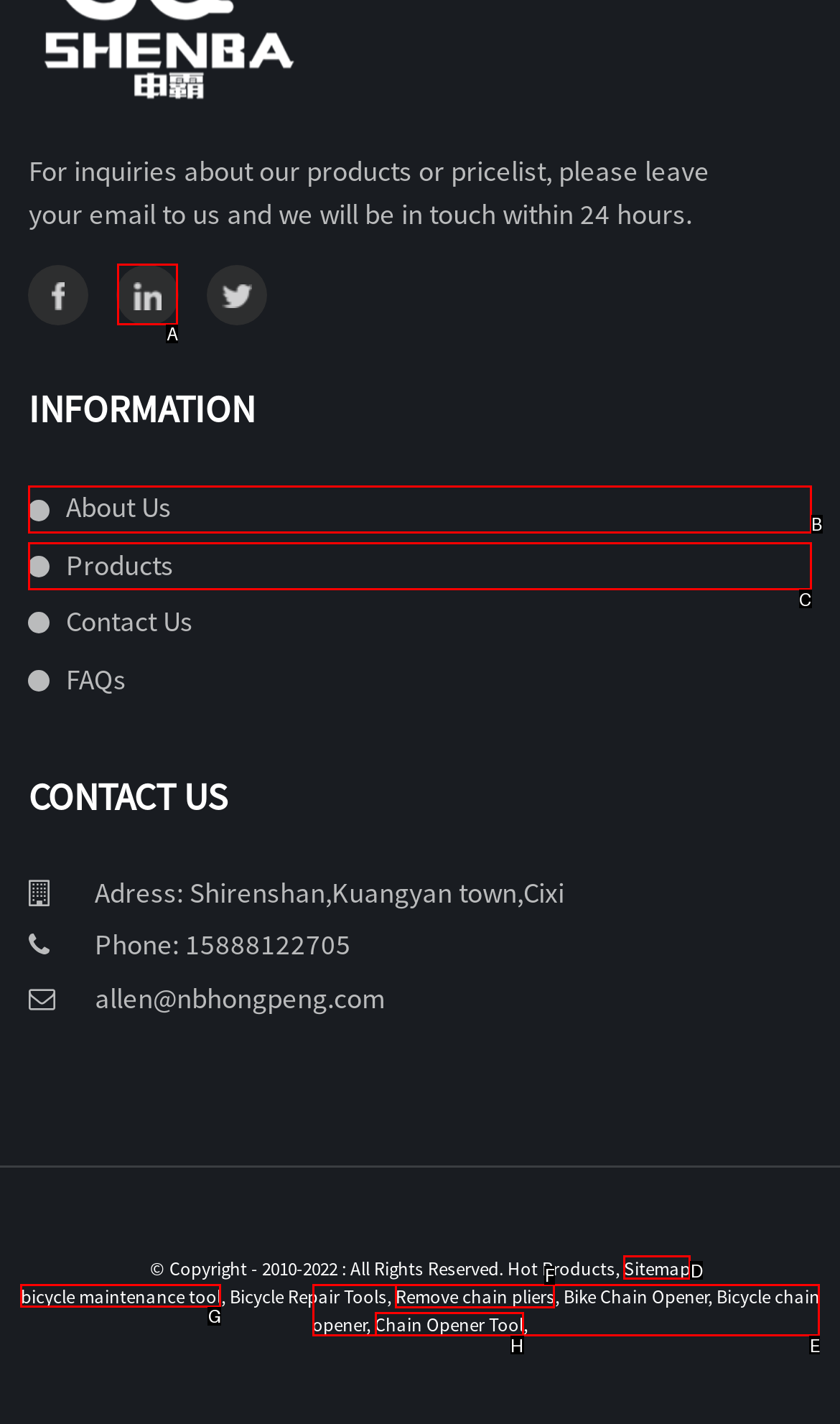Identify the correct HTML element to click for the task: Enter email address. Provide the letter of your choice.

None